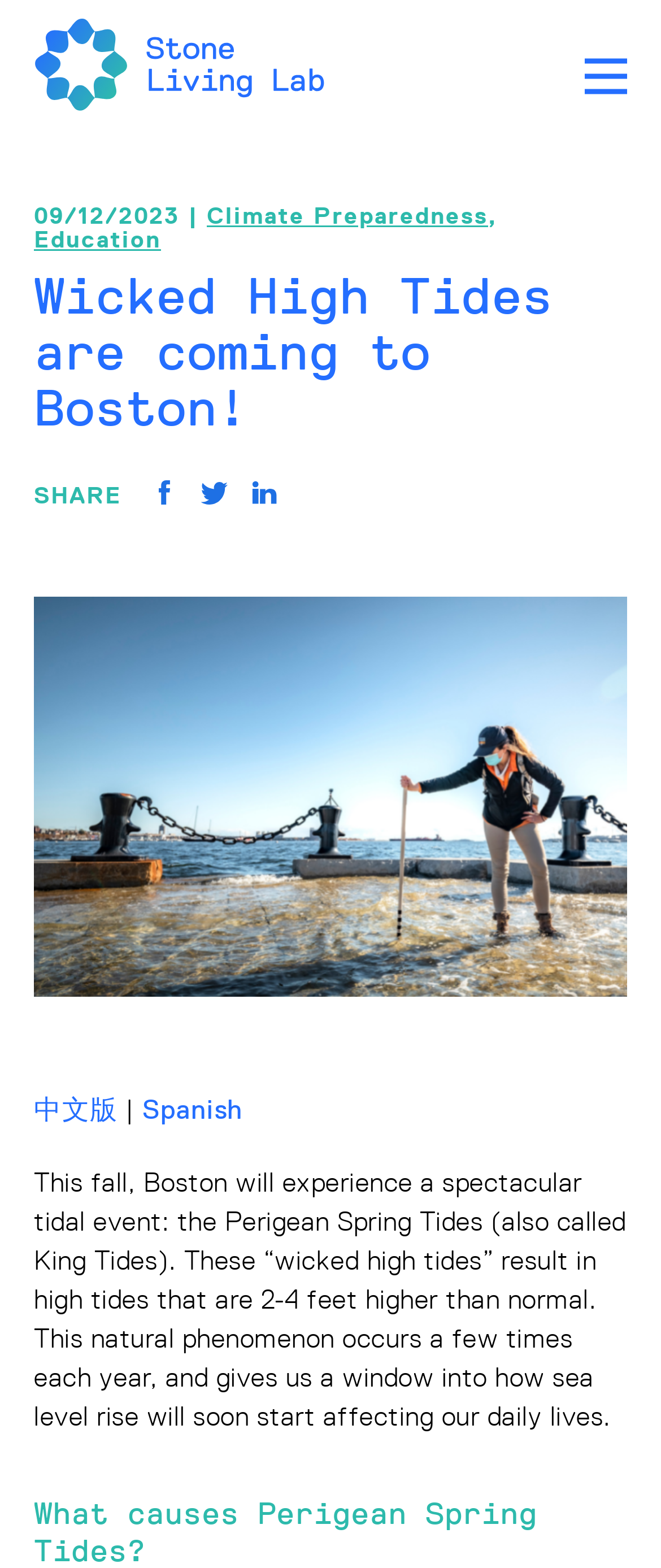What is the topic of the webpage?
Look at the image and answer the question using a single word or phrase.

Wicked High Tides